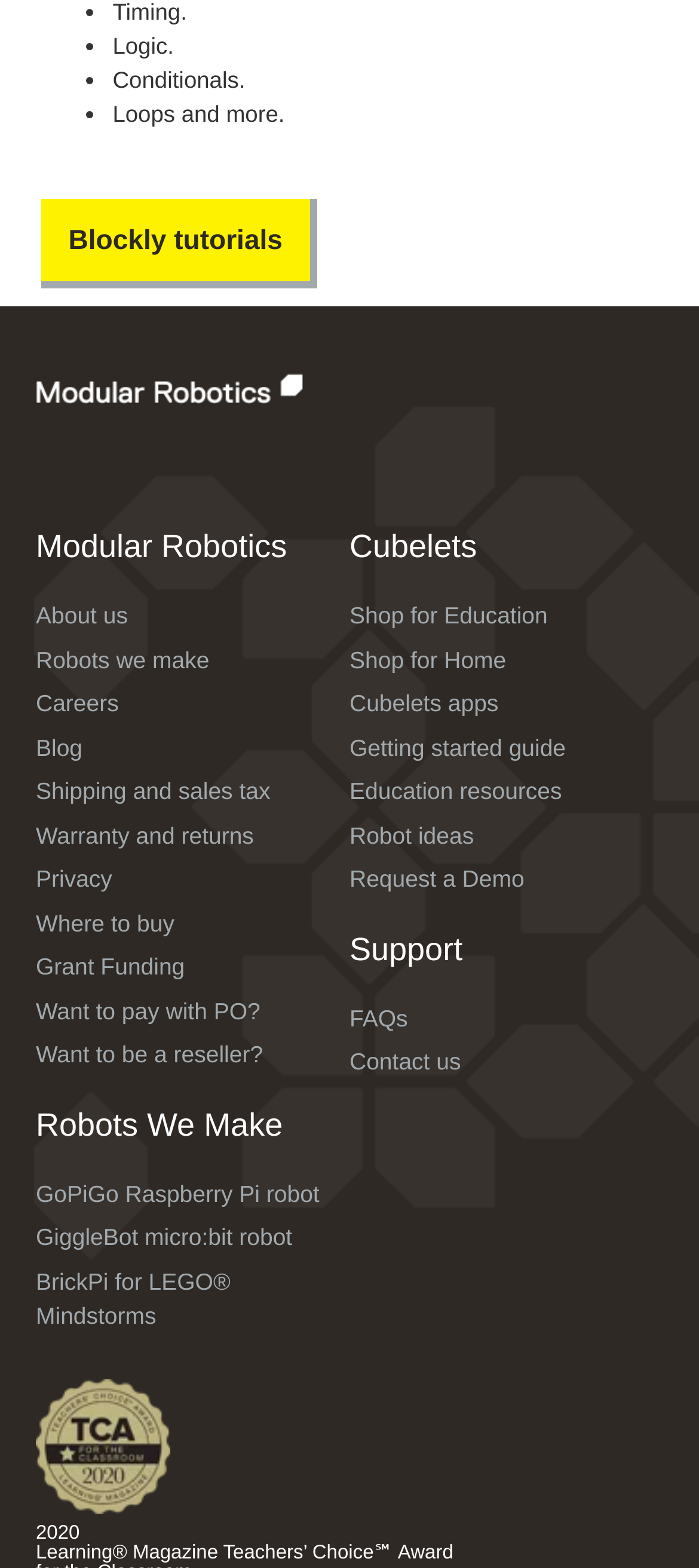Answer the question below with a single word or a brief phrase: 
What is the year of copyright?

2020